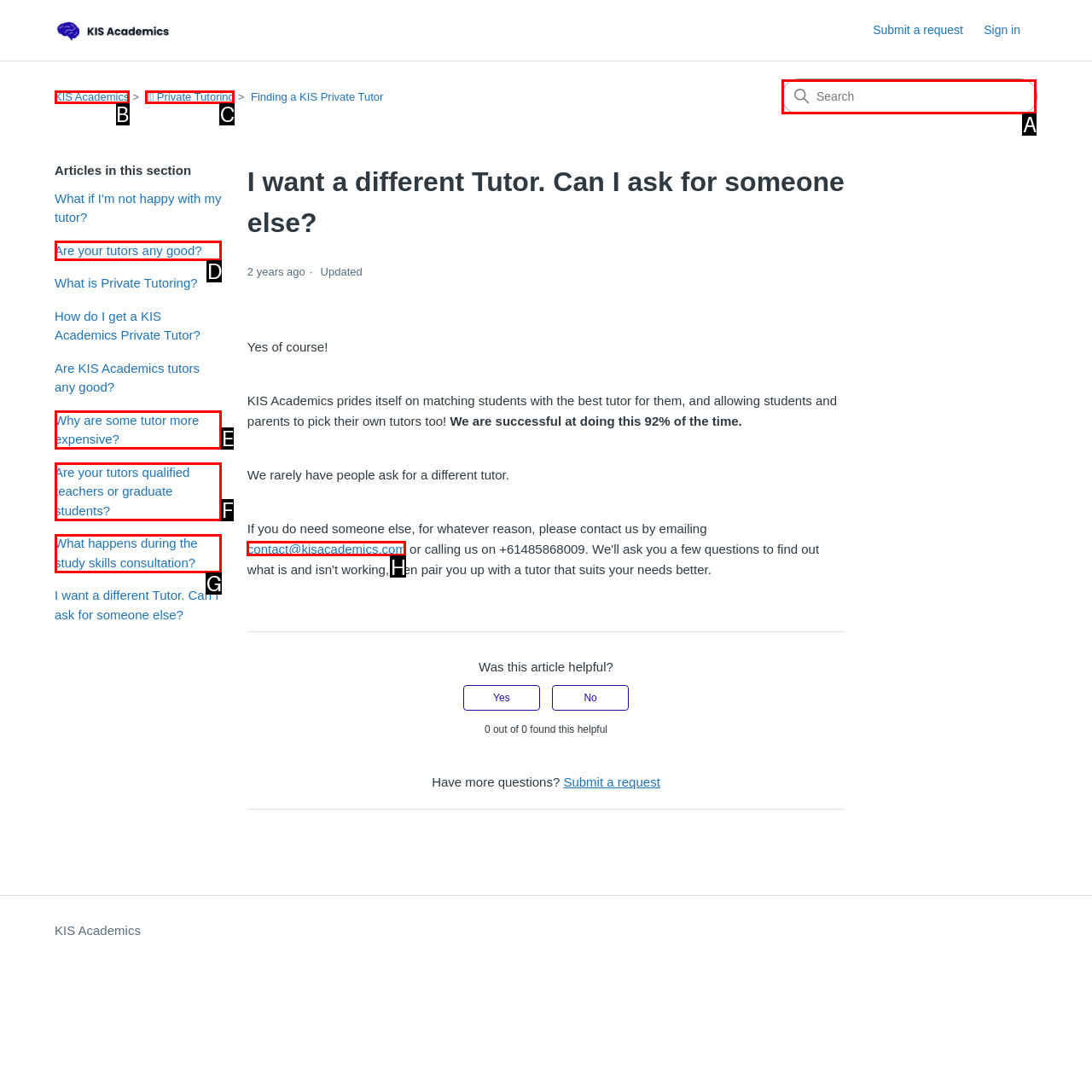Tell me which option I should click to complete the following task: Learn more about Eye Exams Answer with the option's letter from the given choices directly.

None